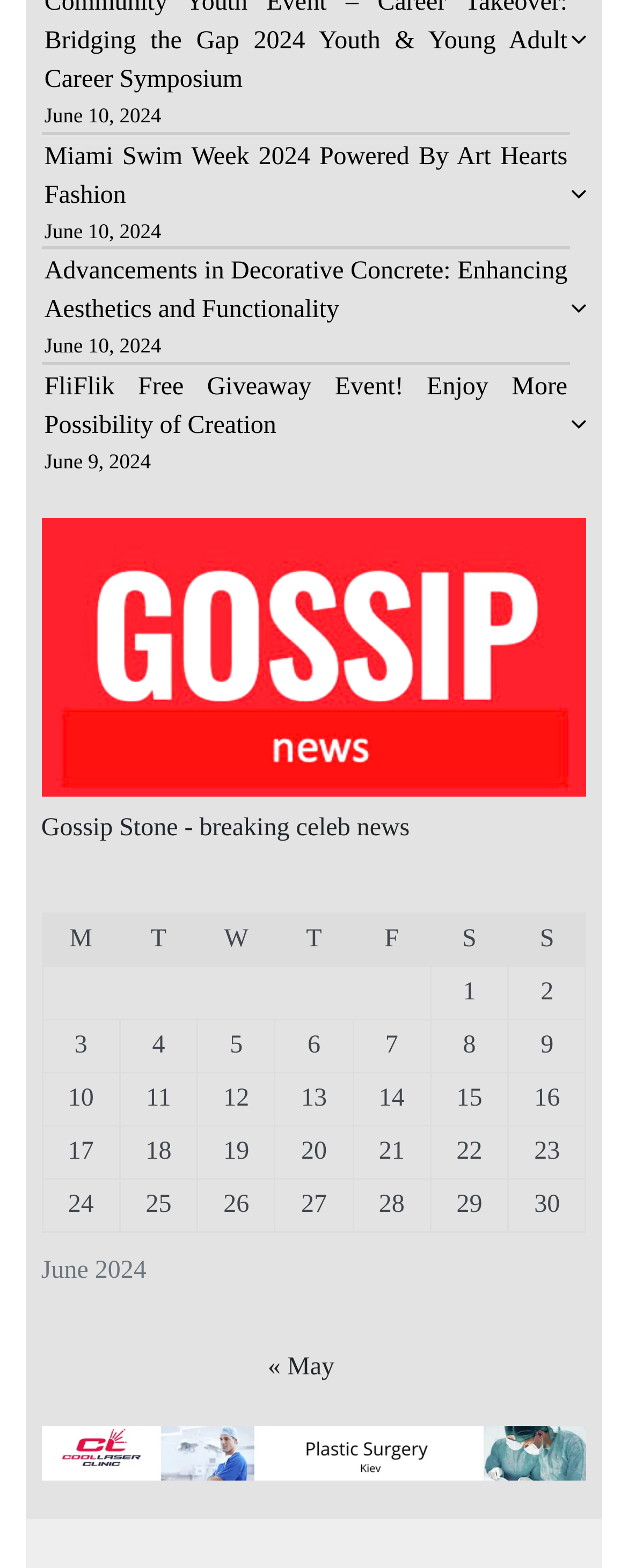Please find the bounding box coordinates for the clickable element needed to perform this instruction: "Click on 'Лечение столовыми клетками Киев'".

[0.066, 0.923, 0.934, 0.94]